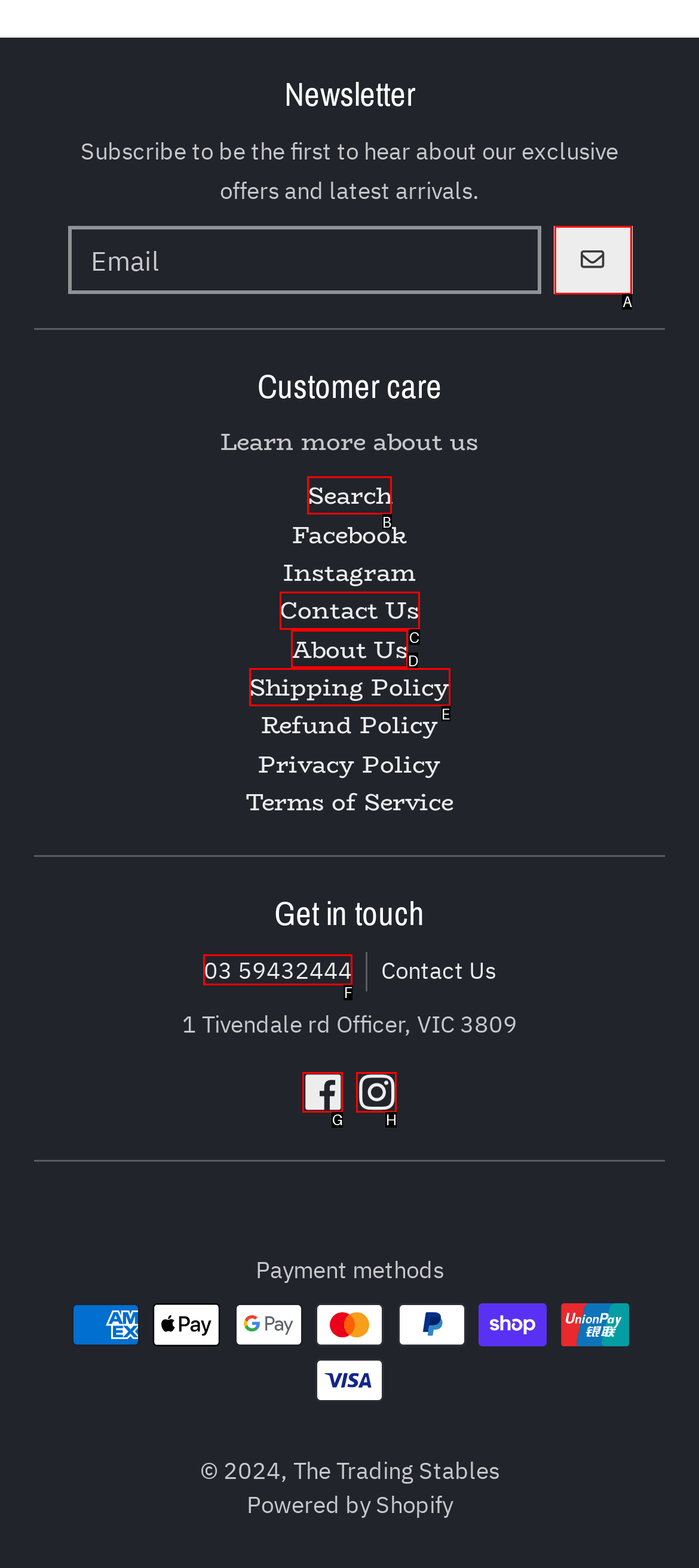Tell me which option I should click to complete the following task: Search on the website Answer with the option's letter from the given choices directly.

B